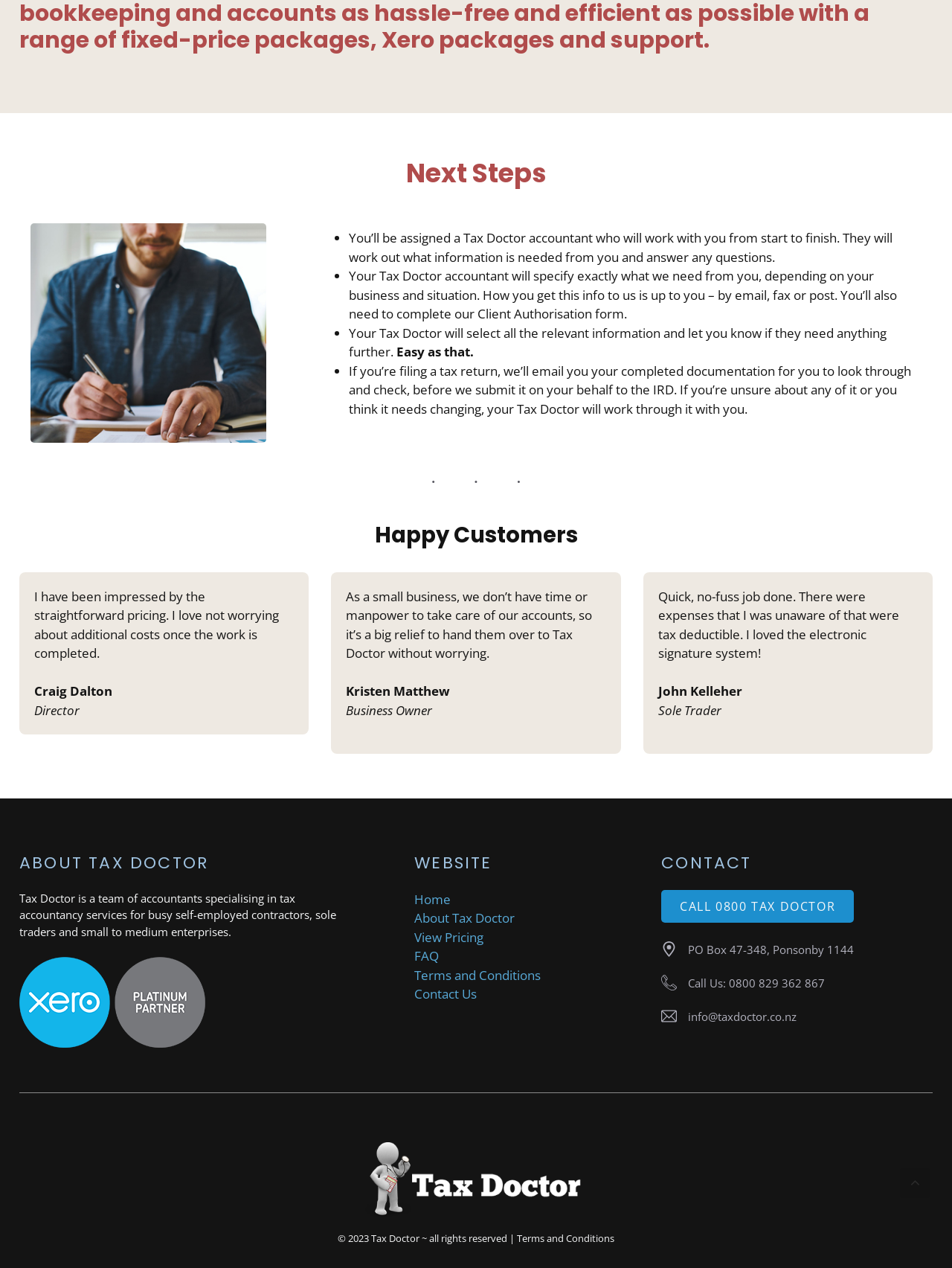Provide the bounding box coordinates, formatted as (top-left x, top-left y, bottom-right x, bottom-right y), with all values being floating point numbers between 0 and 1. Identify the bounding box of the UI element that matches the description: Home

[0.435, 0.702, 0.474, 0.716]